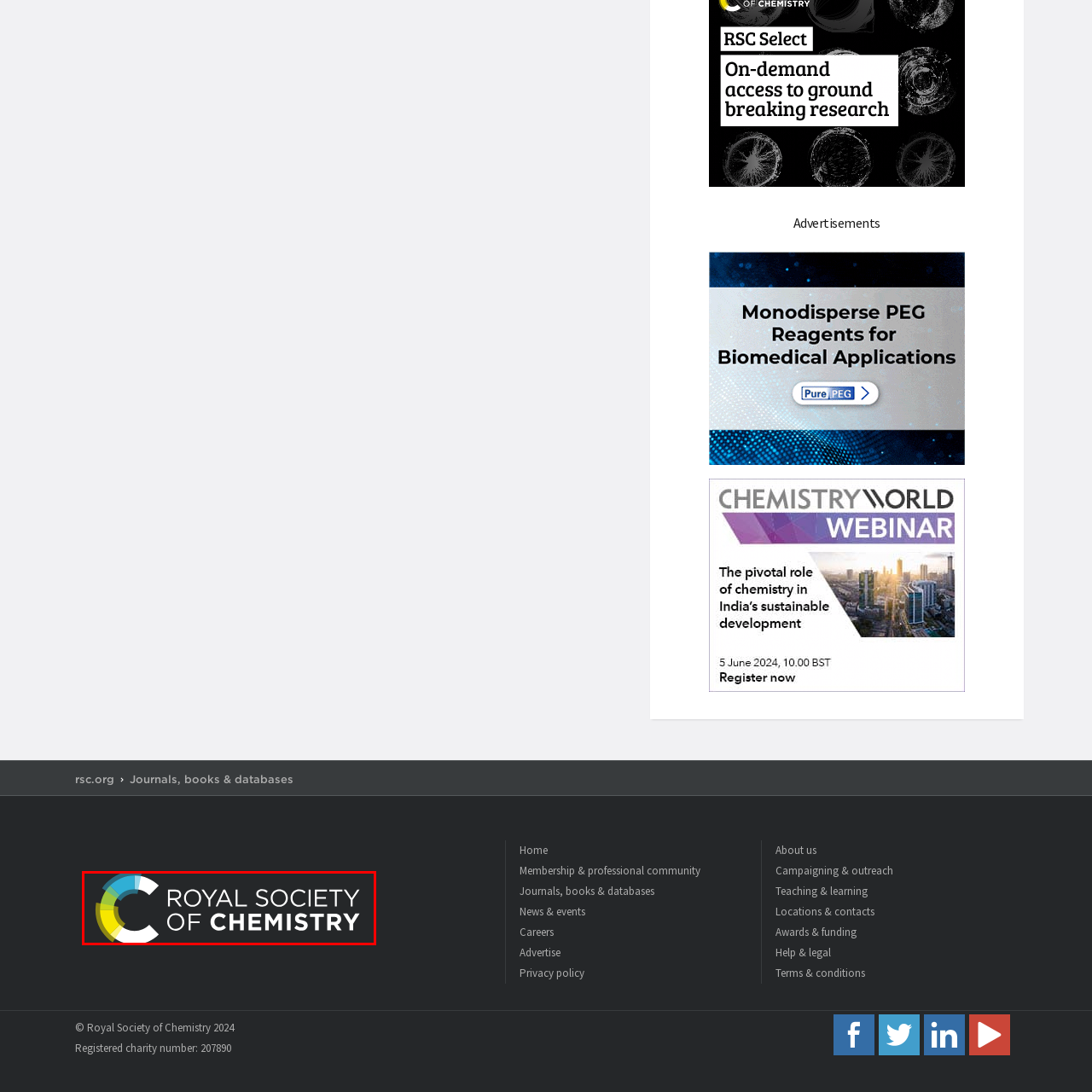What is the shape of the graphic in the logo?
Look at the image highlighted within the red bounding box and provide a detailed answer to the question.

The logo includes a stylized representation of a circular graphic, adorned with various colors such as blue, green, yellow, and black, conveying a sense of dynamism and scientific innovation.